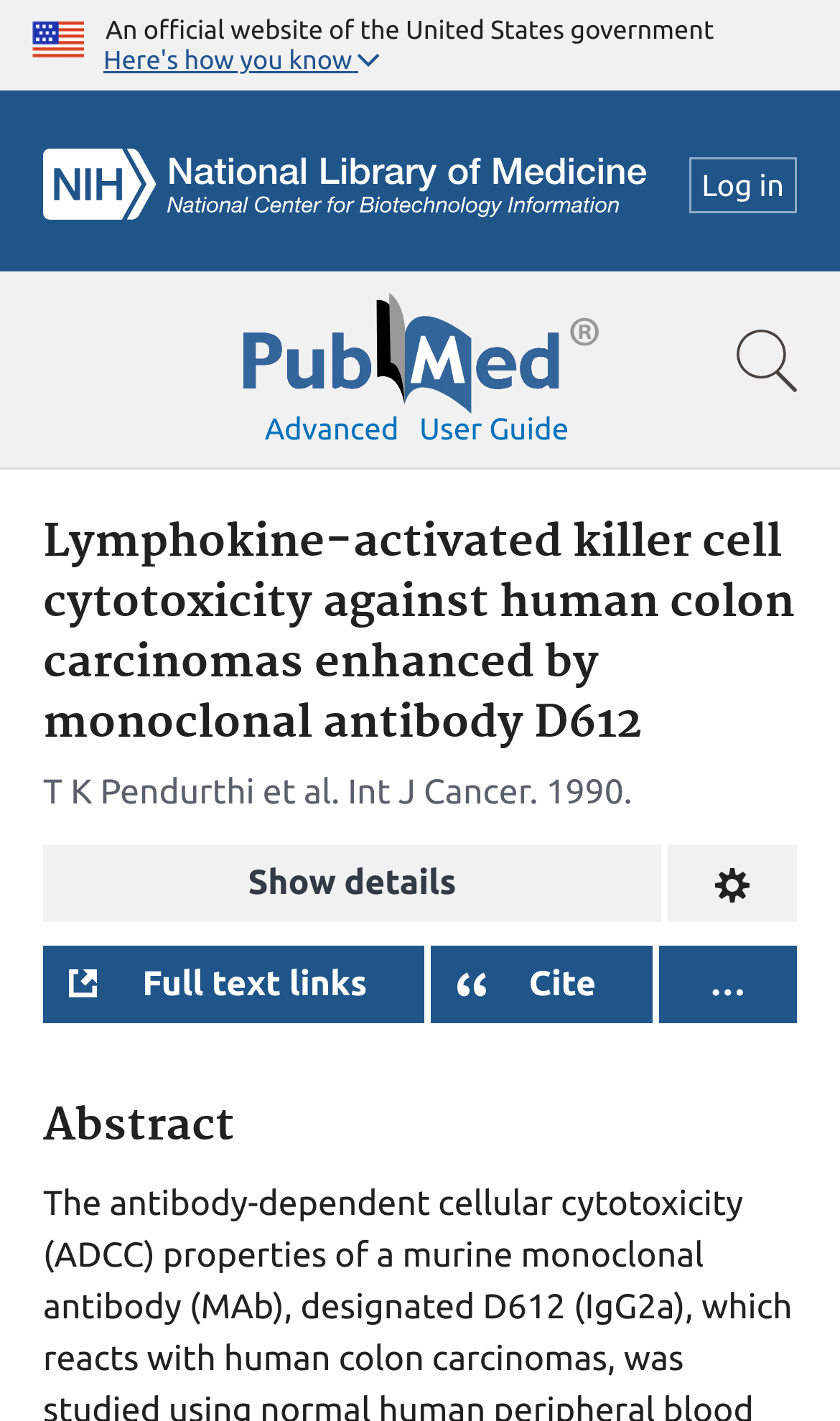Extract the main title from the webpage and generate its text.

Lymphokine-activated killer cell cytotoxicity against human colon carcinomas enhanced by monoclonal antibody D612